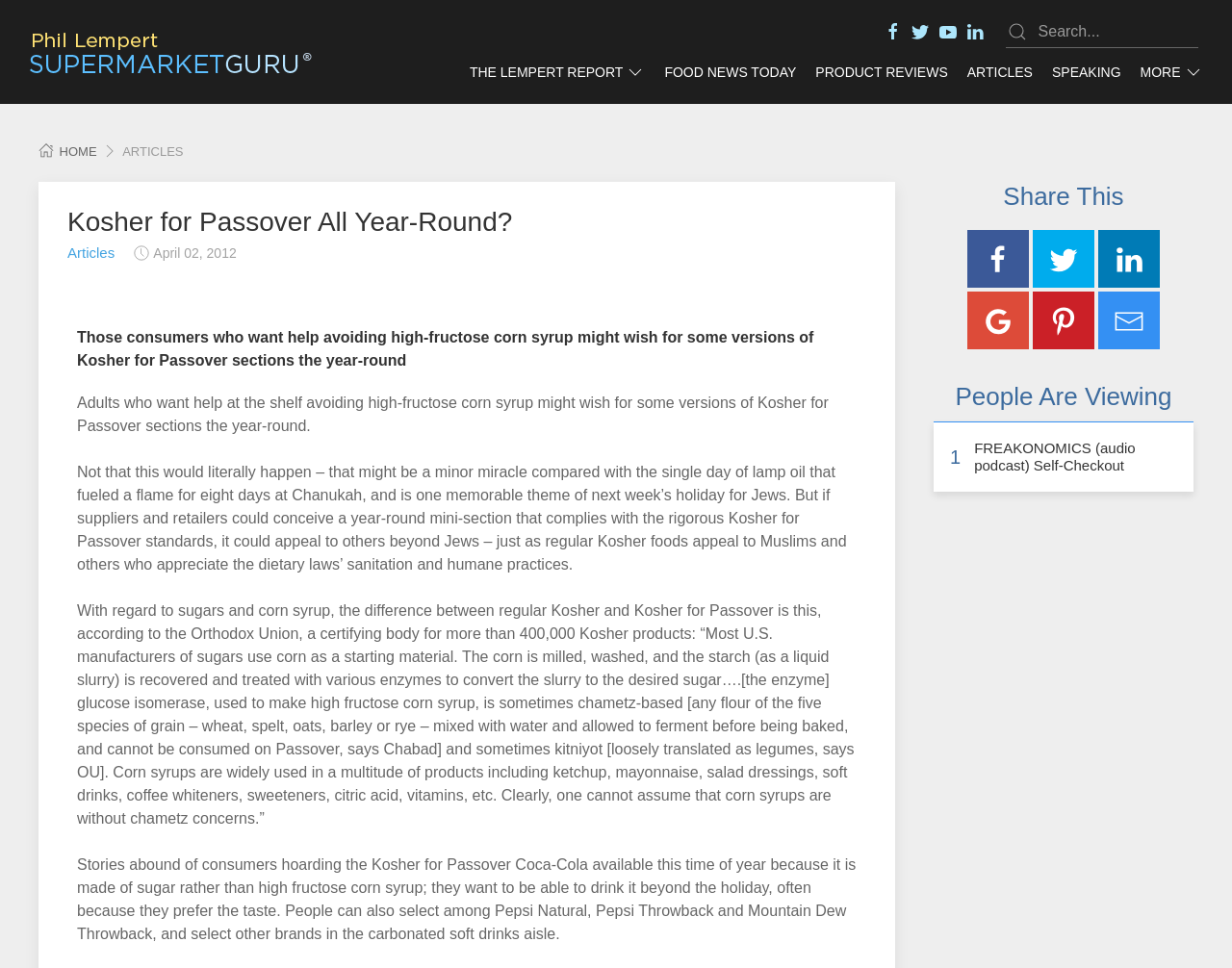Answer the question with a single word or phrase: 
What is the topic of the article?

Kosher for Passover